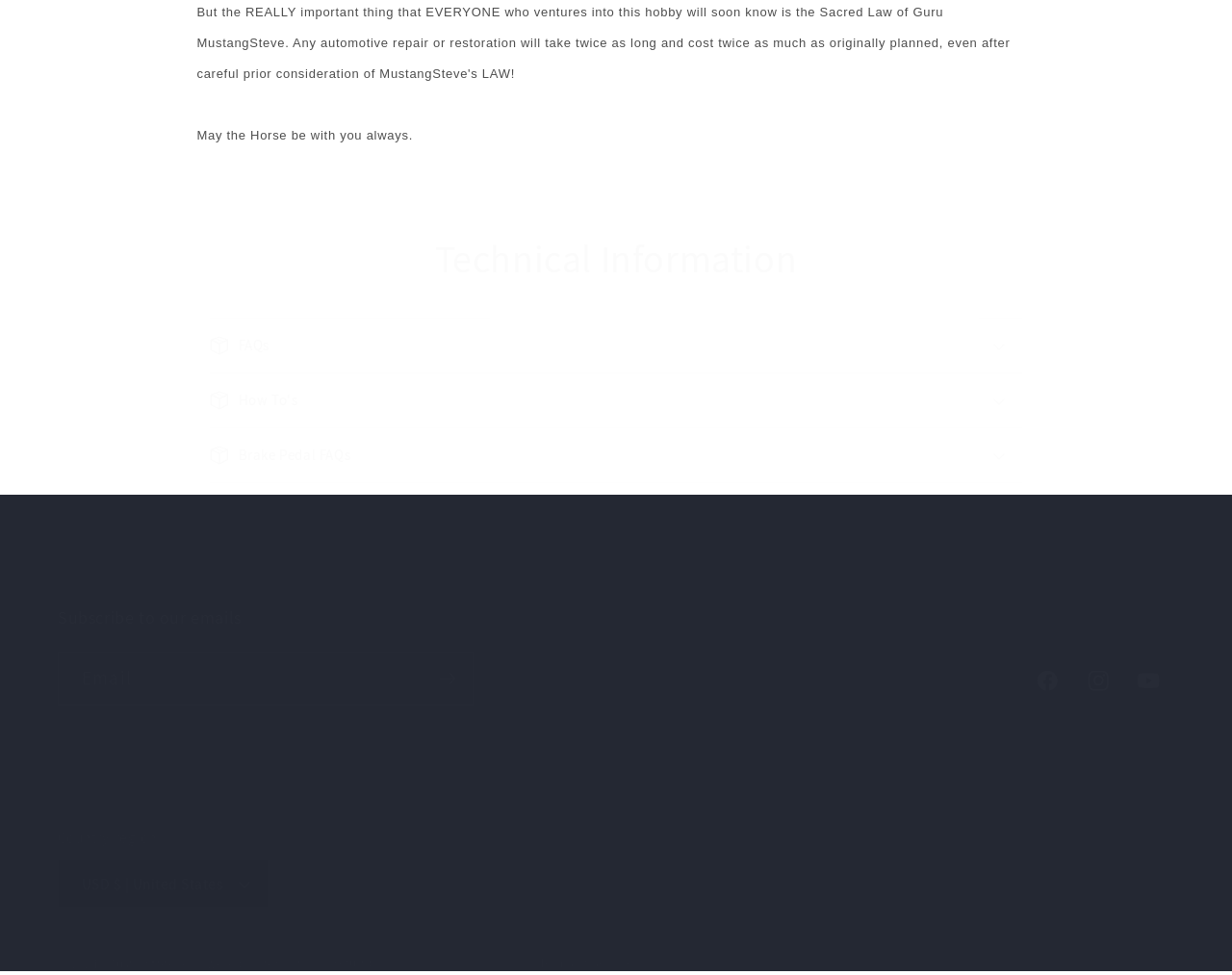Please specify the bounding box coordinates for the clickable region that will help you carry out the instruction: "View refund policy".

[0.269, 0.978, 0.334, 0.999]